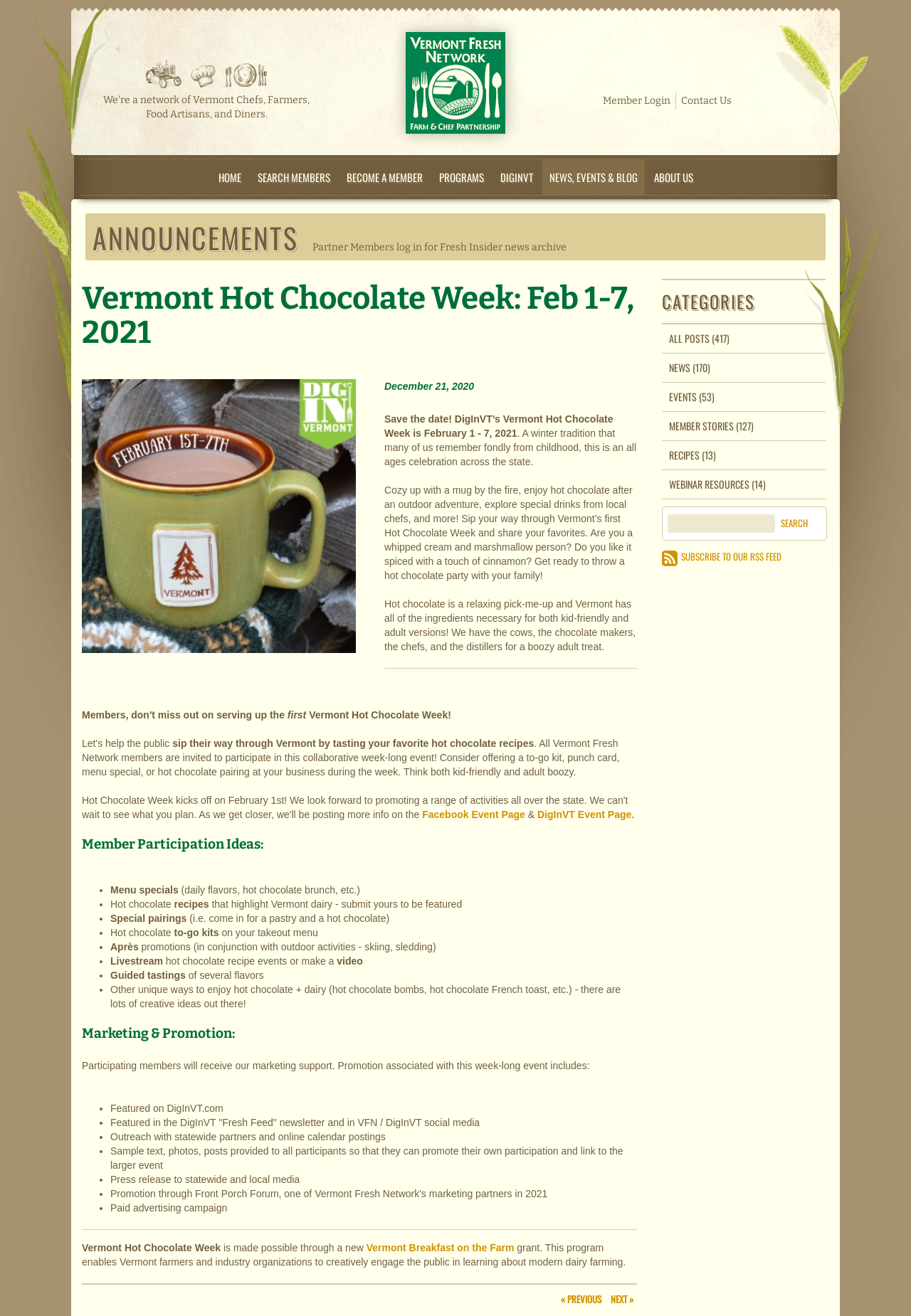How many categories are listed for news and events?
Please answer the question as detailed as possible based on the image.

I counted the number of categories listed under 'CATEGORIES' which are 'ALL POSTS', 'NEWS', 'EVENTS', 'MEMBER STORIES', and 'RECIPES', so there are 5 categories in total.